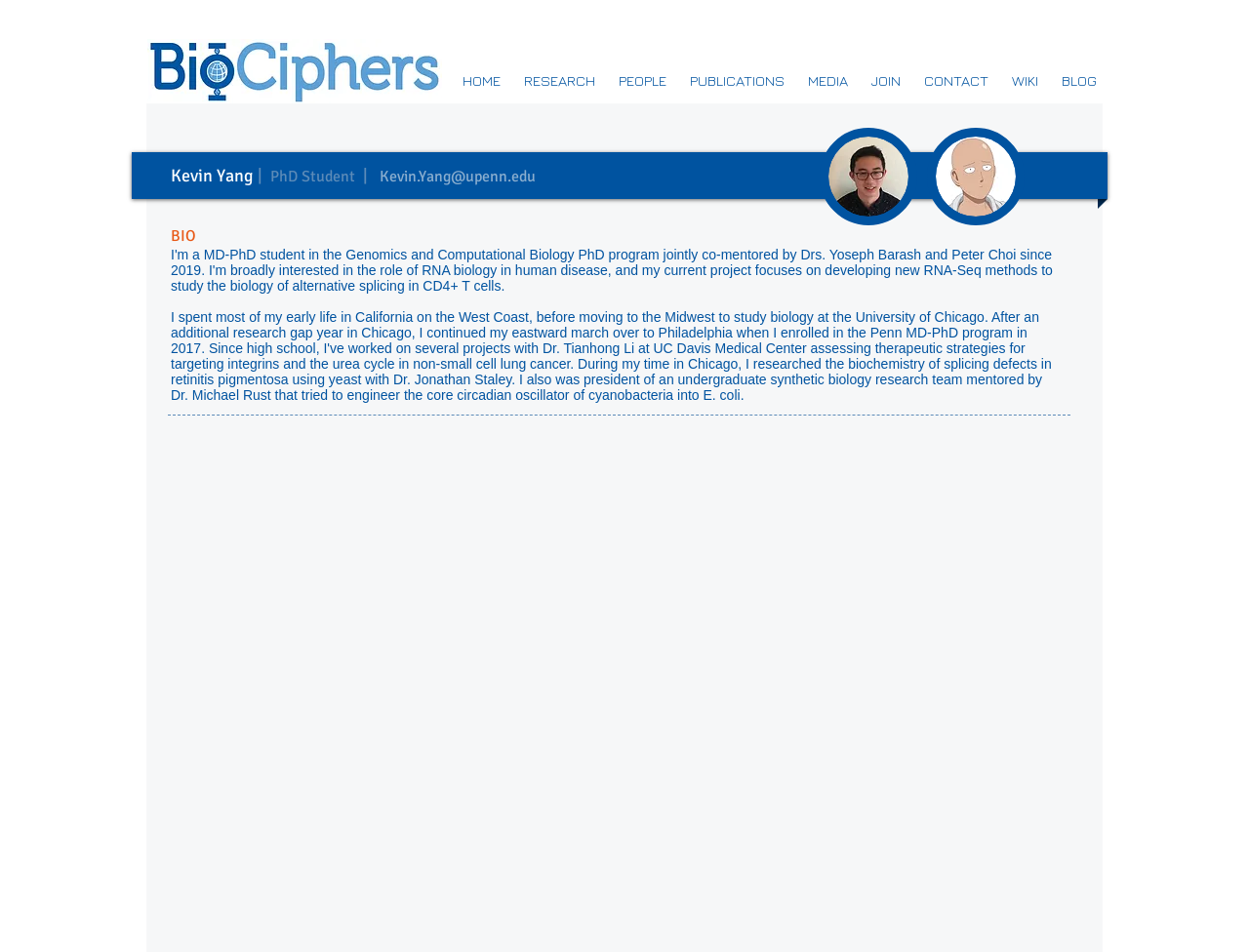Locate the bounding box for the described UI element: "RESEARCH". Ensure the coordinates are four float numbers between 0 and 1, formatted as [left, top, right, bottom].

[0.41, 0.061, 0.486, 0.109]